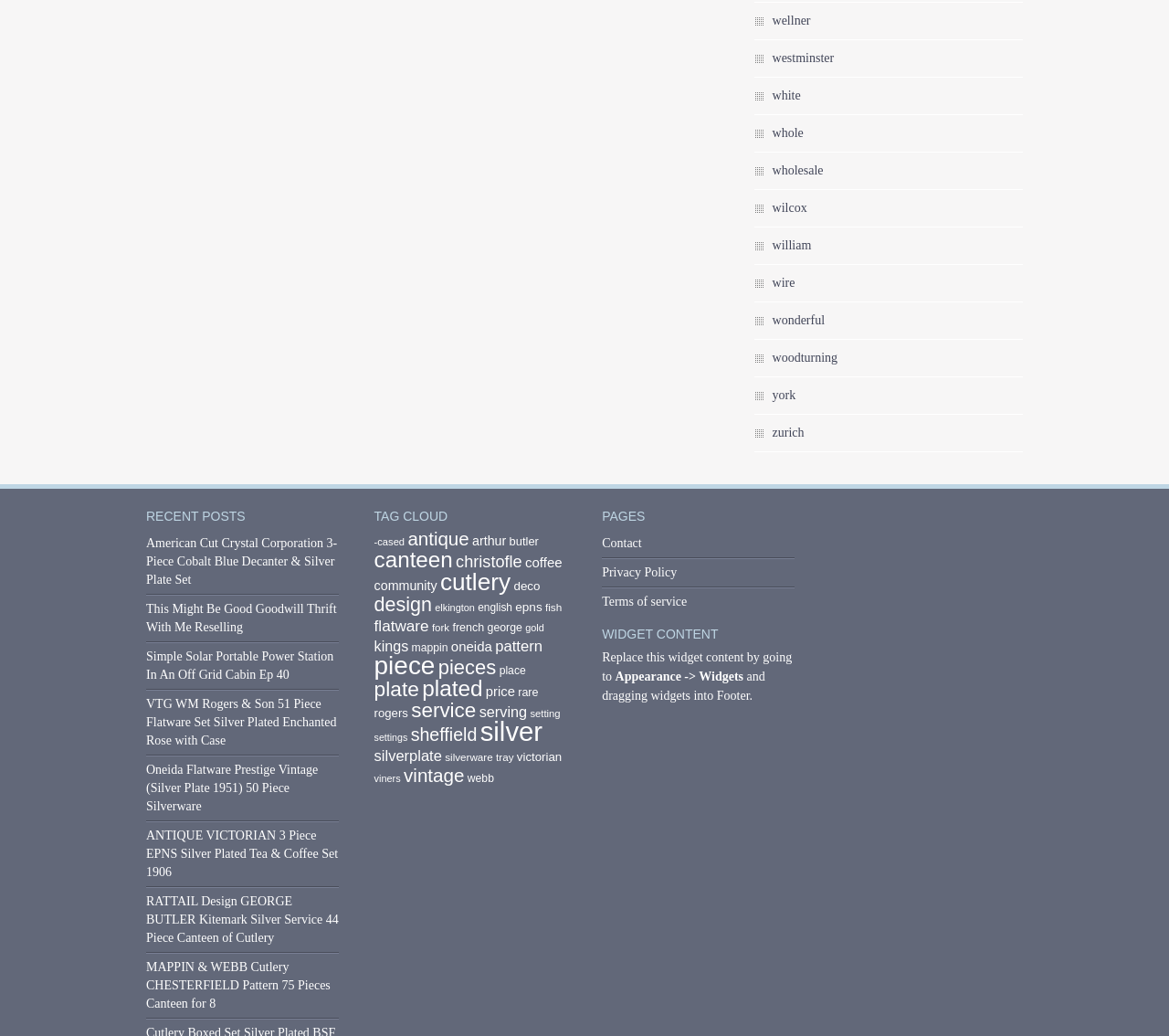Determine the bounding box coordinates for the region that must be clicked to execute the following instruction: "Explore the 'TAG CLOUD' section".

[0.32, 0.489, 0.485, 0.507]